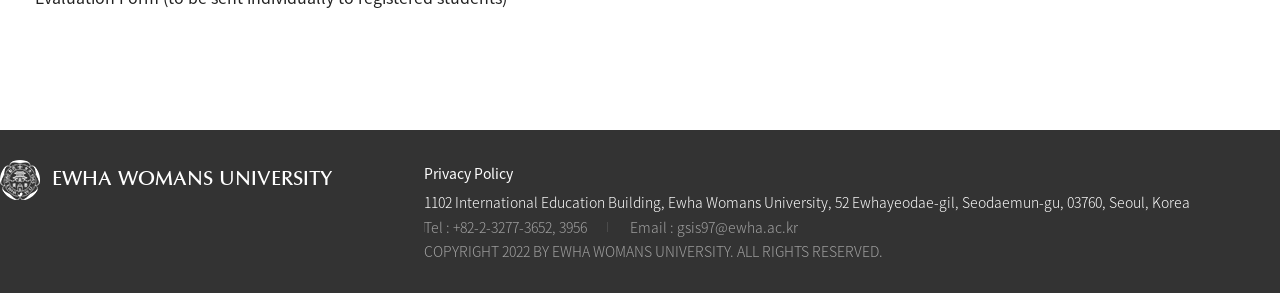Respond with a single word or phrase for the following question: 
What is the name of the university?

Ewha Womans University